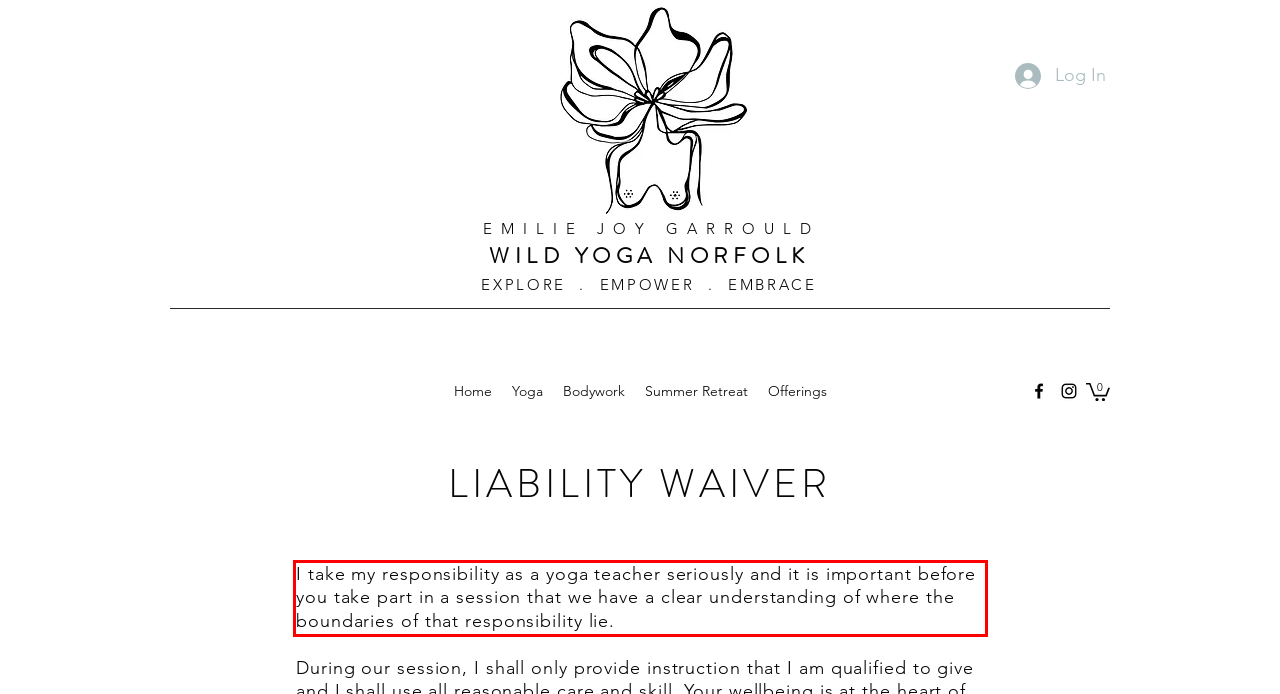Extract and provide the text found inside the red rectangle in the screenshot of the webpage.

I take my responsibility as a yoga teacher seriously and it is important before you take part in a session that we have a clear understanding of where the boundaries of that responsibility lie.